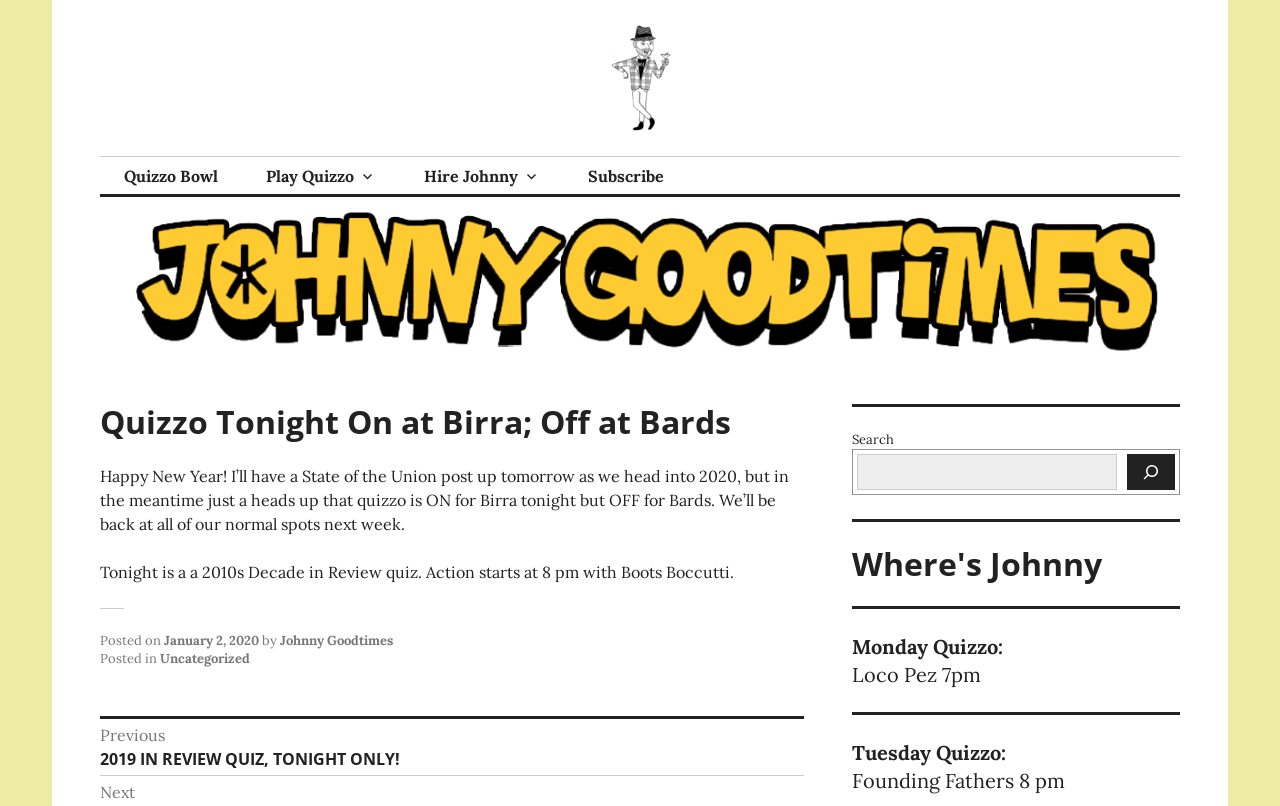Please predict the bounding box coordinates of the element's region where a click is necessary to complete the following instruction: "Search using the search button". The coordinates should be represented by four float numbers between 0 and 1, i.e., [left, top, right, bottom].

None